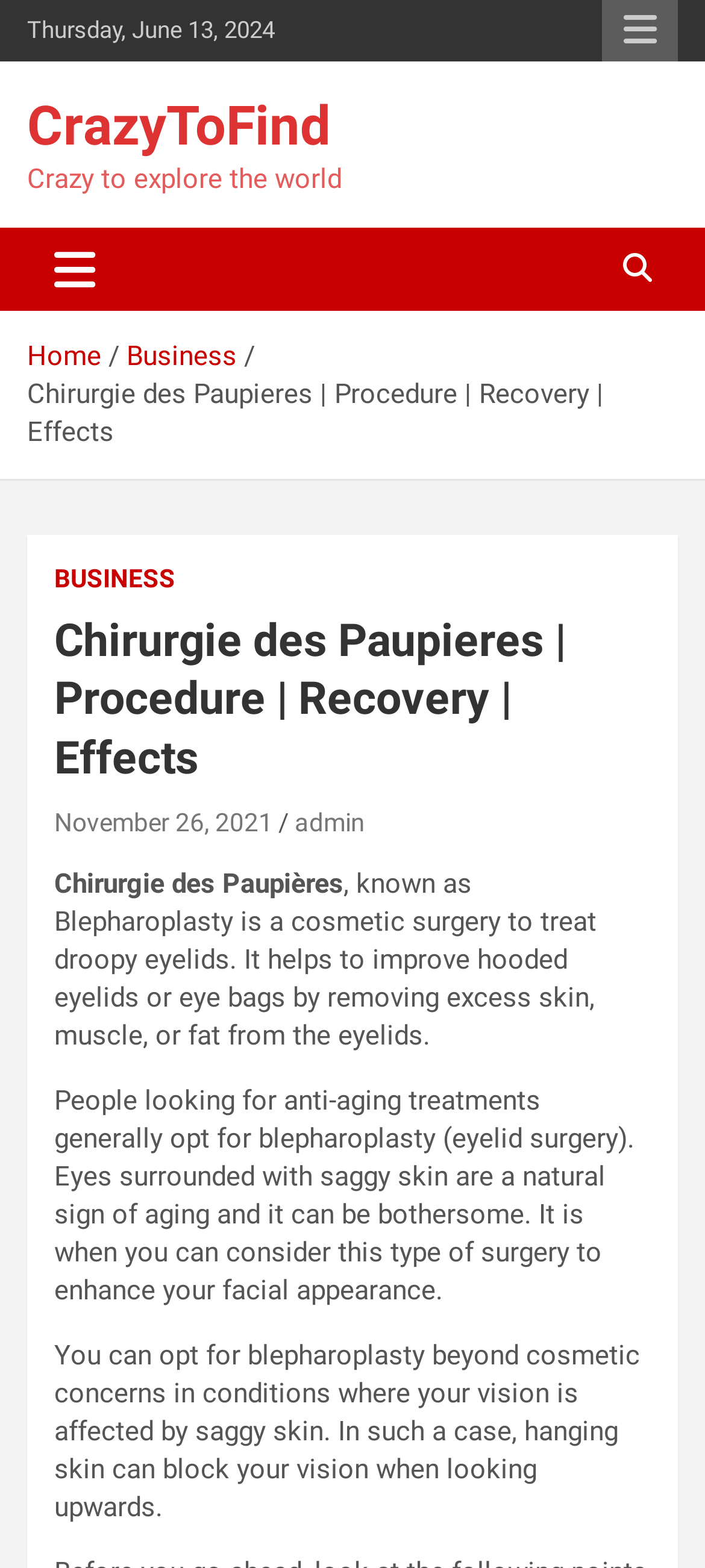What is the current date on the webpage?
Refer to the image and give a detailed answer to the question.

The webpage displays the current date as 'Thursday, June 13, 2024' at the top.